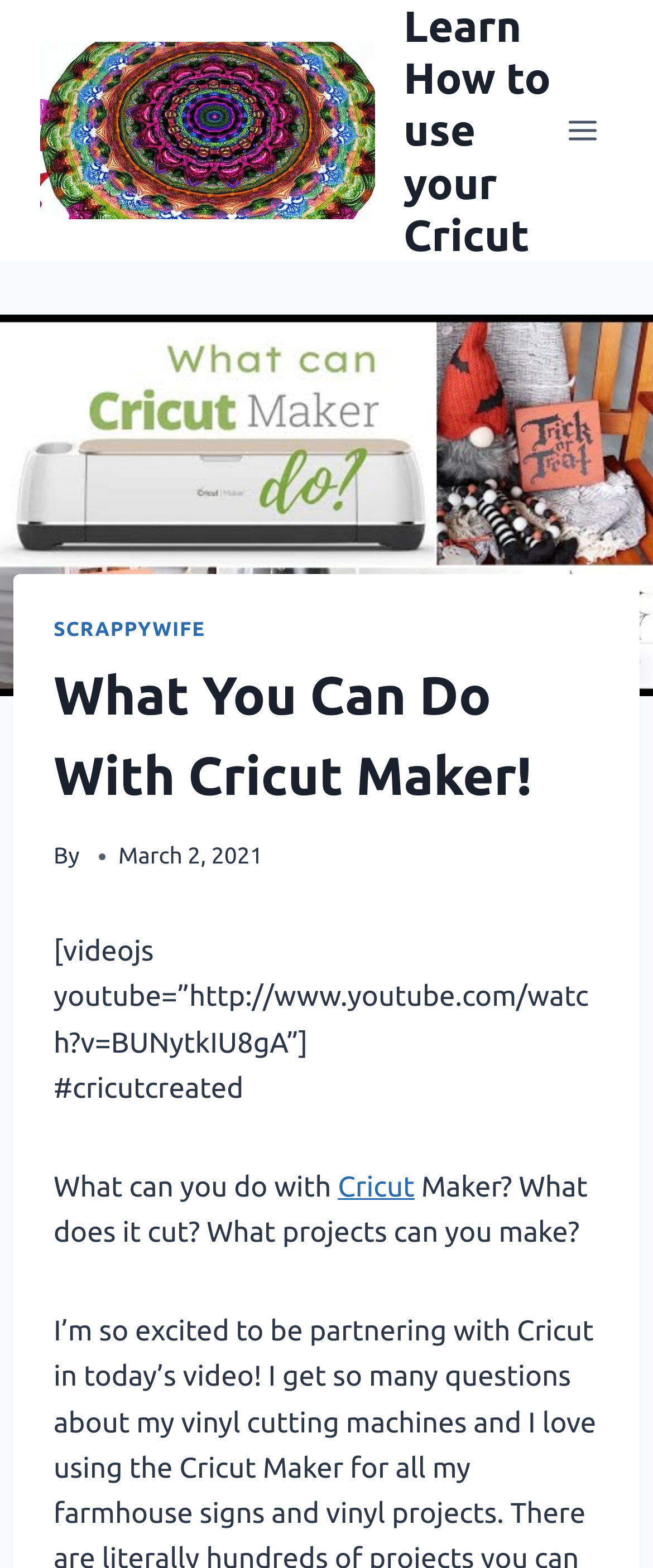Provide a brief response to the question below using a single word or phrase: 
When was the article published?

March 2, 2021